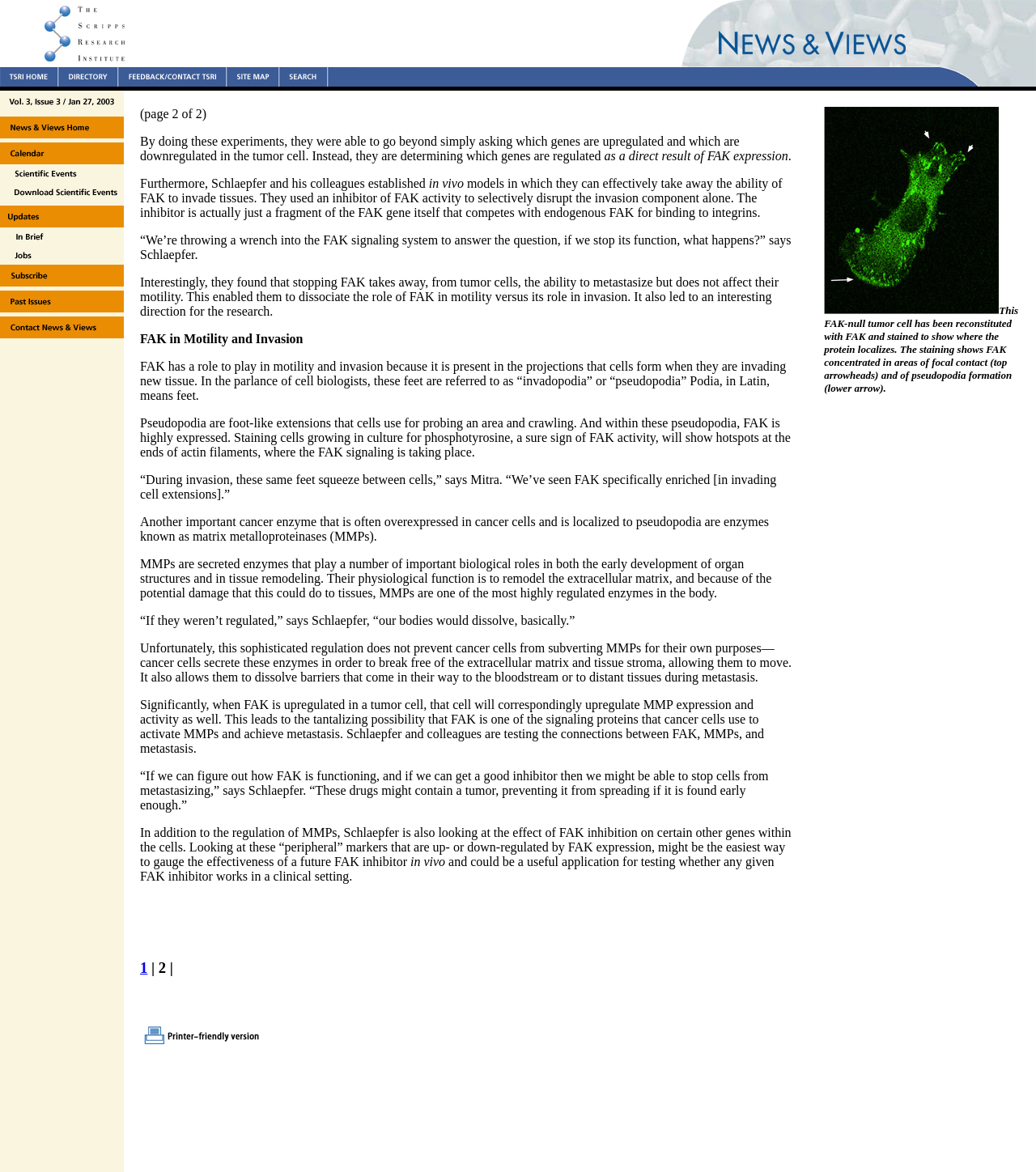Analyze the image and deliver a detailed answer to the question: What is the significance of FAK being present in pseudopodia?

The webpage suggests that FAK is highly expressed in pseudopodia, which are foot-like extensions that cells use for probing and crawling, and that this is involved in the process of invasion and metastasis.